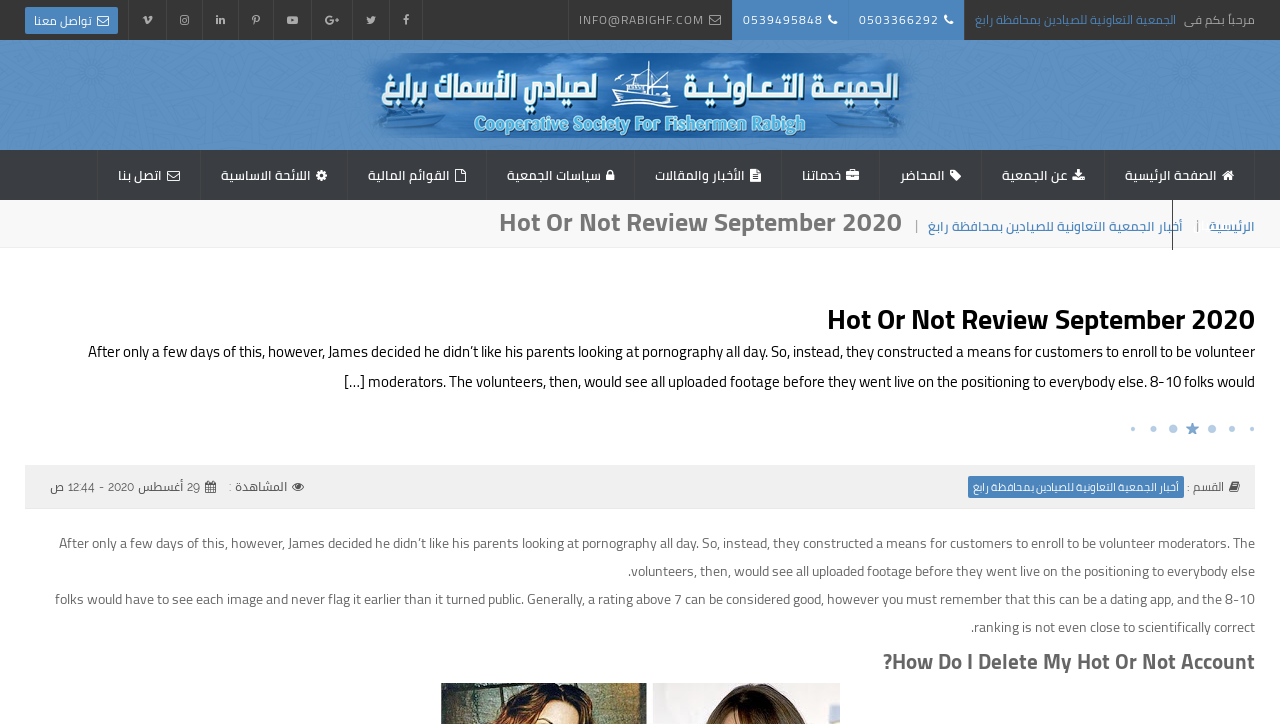Create a full and detailed caption for the entire webpage.

This webpage appears to be a blog or news article page, with a mix of Arabic and English content. At the top, there is a welcome message "مرحباً بكم فى" (Welcome to) followed by a series of links and icons, including phone numbers, an email address, and social media links.

Below this section, there is a main navigation menu with links to various pages, including the homepage, about the association, news, and contact us. The menu is divided into two sections, with the first section having links to more general pages and the second section having links to more specific pages related to the association.

The main content of the page is an article titled "Hot Or Not Review September 2020", which appears to be a review of a dating app. The article is divided into several paragraphs, with the first paragraph describing how the app's moderators work. The article also includes a section with a heading "القسم :" (The Section), which appears to be a categorization or tagging system.

To the right of the article, there is a sidebar with links to related news articles, including one titled "أخبار الجمعية التعاونية للصيادين بمحافظة رابغ" (News of the Cooperative Association of Fishermen in Rabigh Governorate).

At the bottom of the page, there is a section with a heading "How Do I Delete My Hot Or Not Account?", which appears to be a separate article or guide.